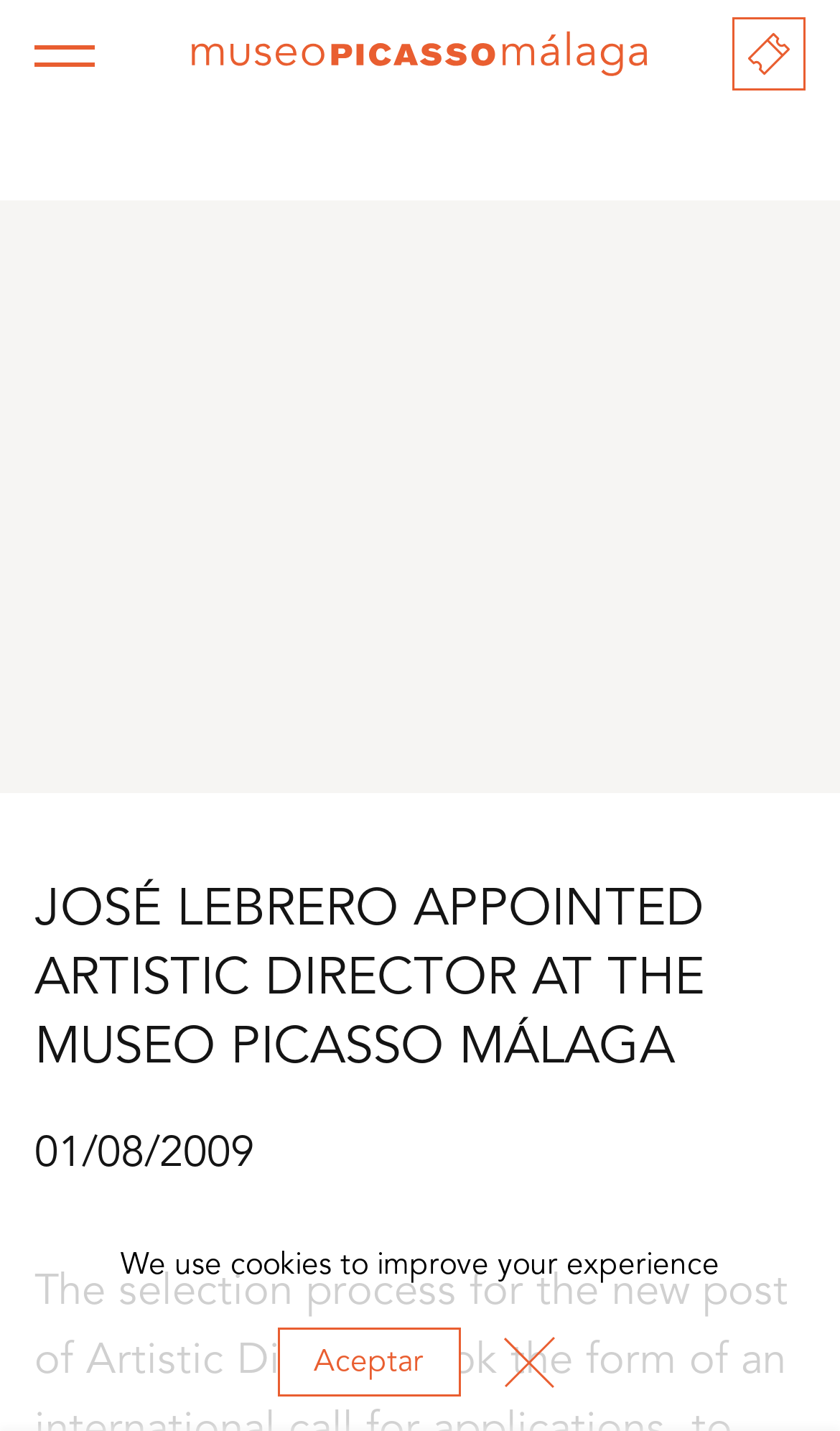Based on the element description: "Tickets", identify the UI element and provide its bounding box coordinates. Use four float numbers between 0 and 1, [left, top, right, bottom].

[0.872, 0.012, 0.959, 0.063]